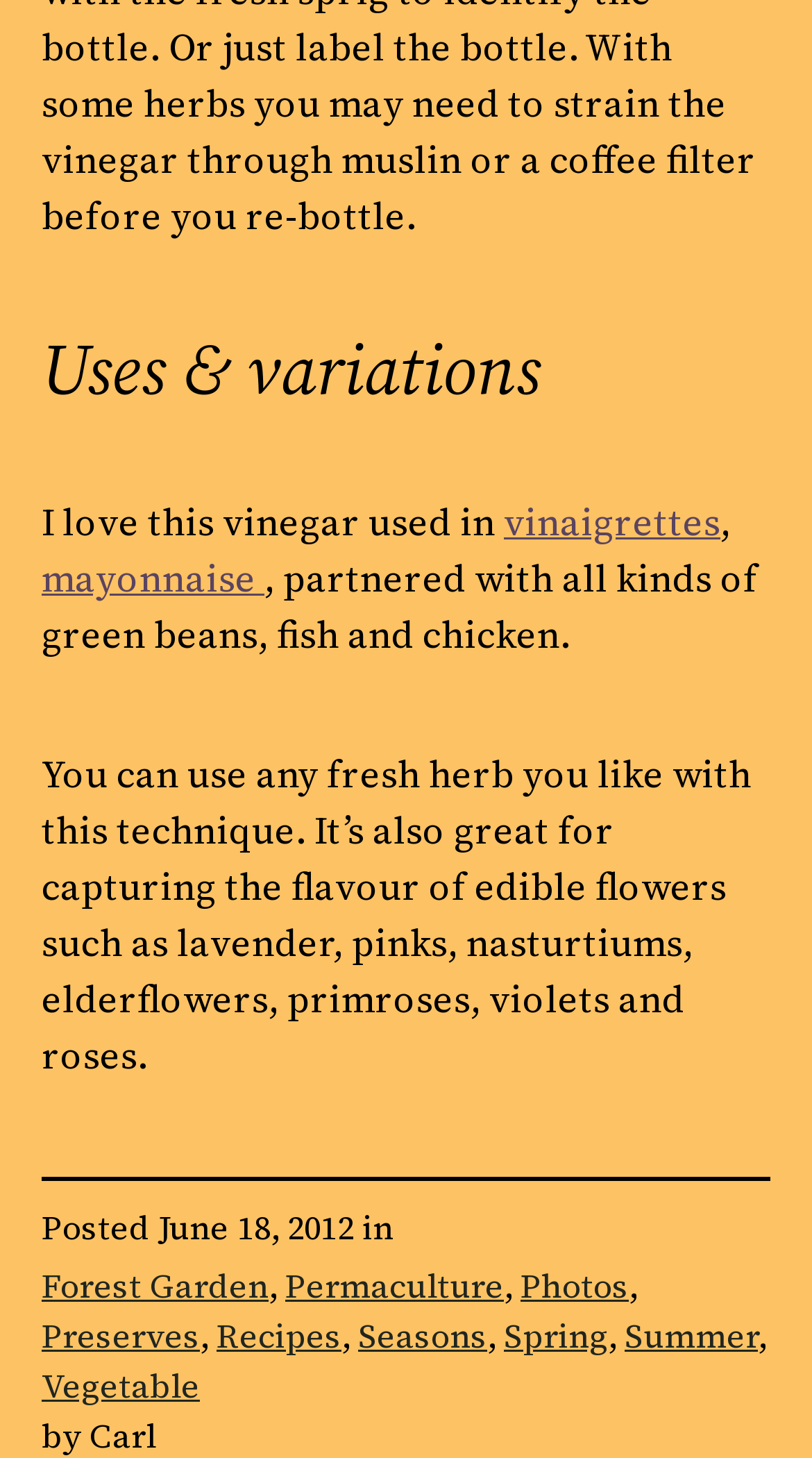What type of flowers are mentioned in the article?
Refer to the image and provide a thorough answer to the question.

The article mentions 'lavender, pinks, nasturtiums, elderflowers, primroses, violets and roses' as examples of edible flowers that can be used with the technique described.